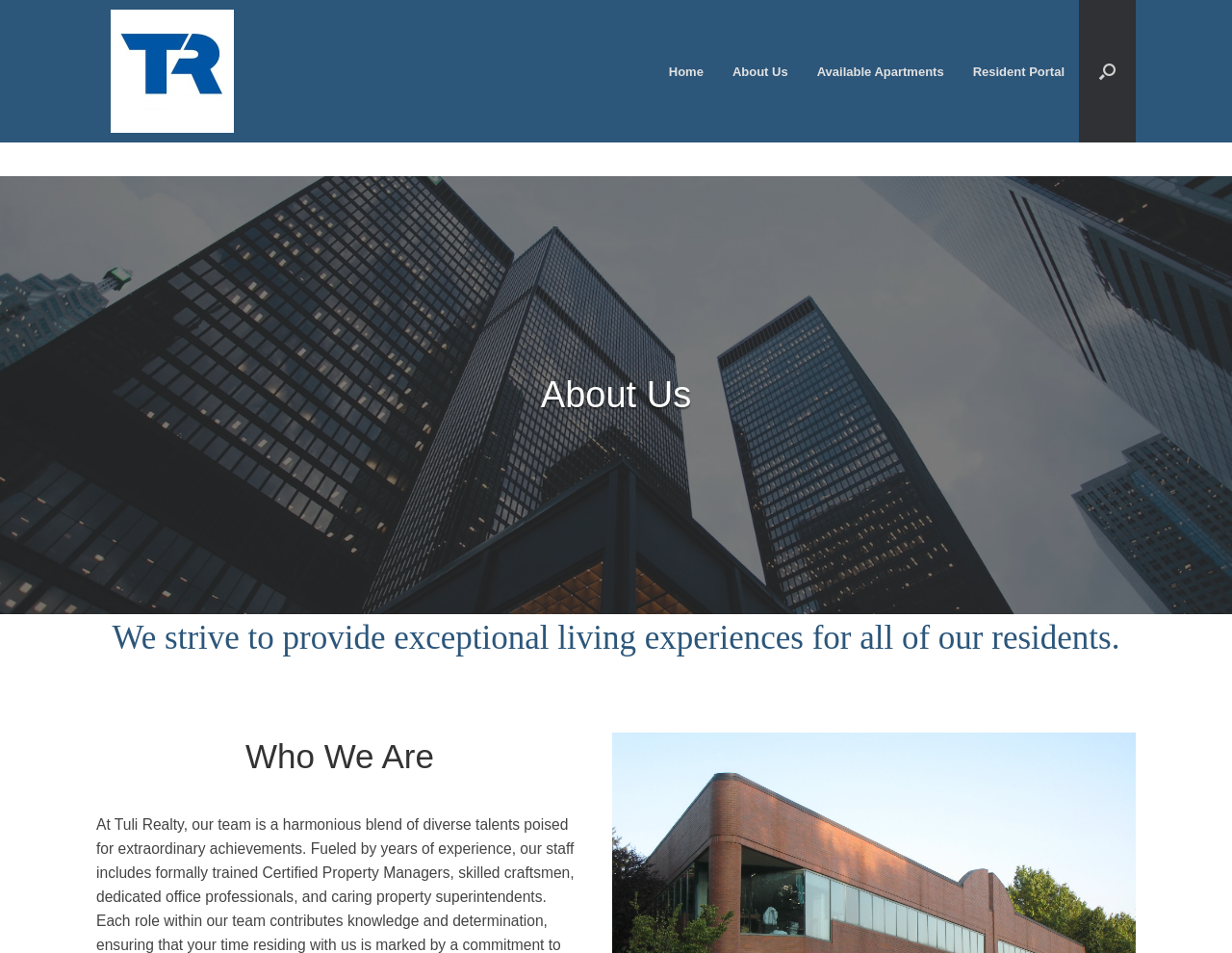Given the element description Available Apartments, specify the bounding box coordinates of the corresponding UI element in the format (top-left x, top-left y, bottom-right x, bottom-right y). All values must be between 0 and 1.

[0.651, 0.053, 0.778, 0.096]